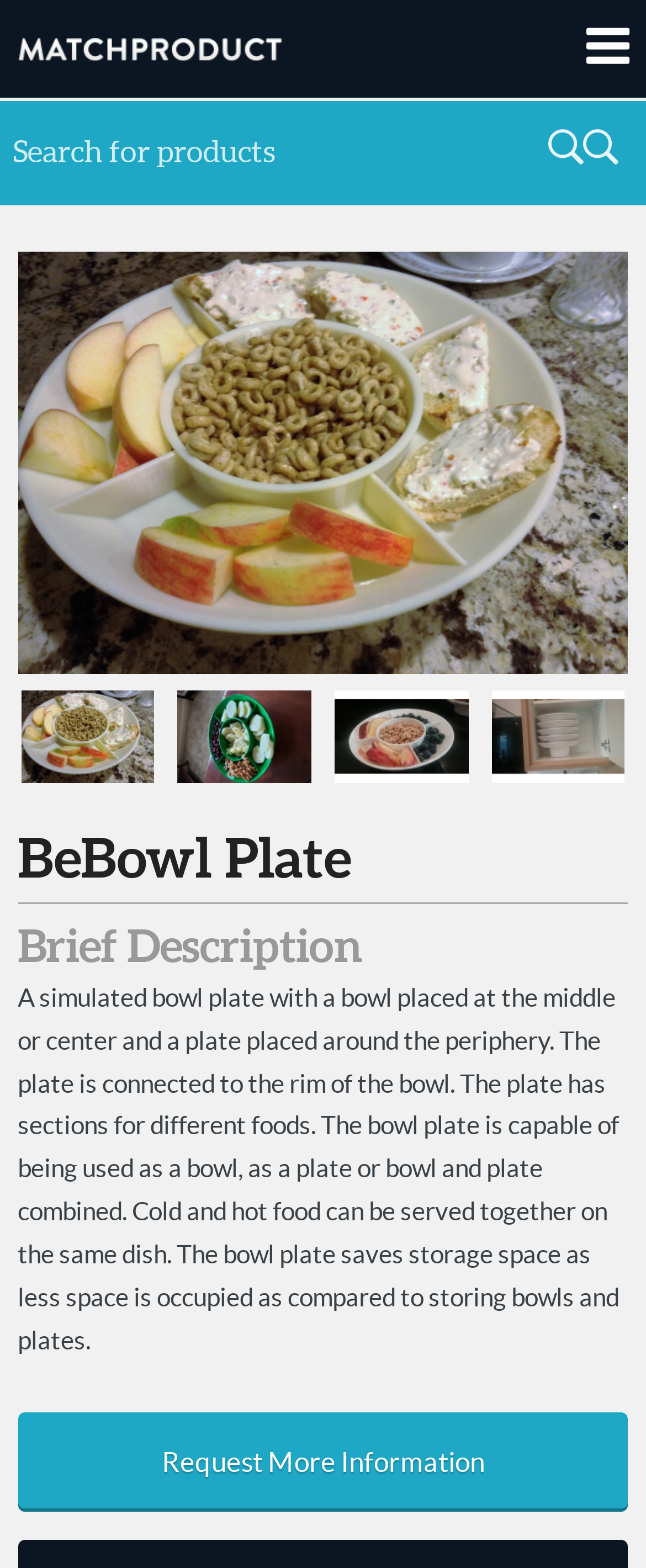Respond to the question with just a single word or phrase: 
What is the name of the first product?

BeBowl Plate